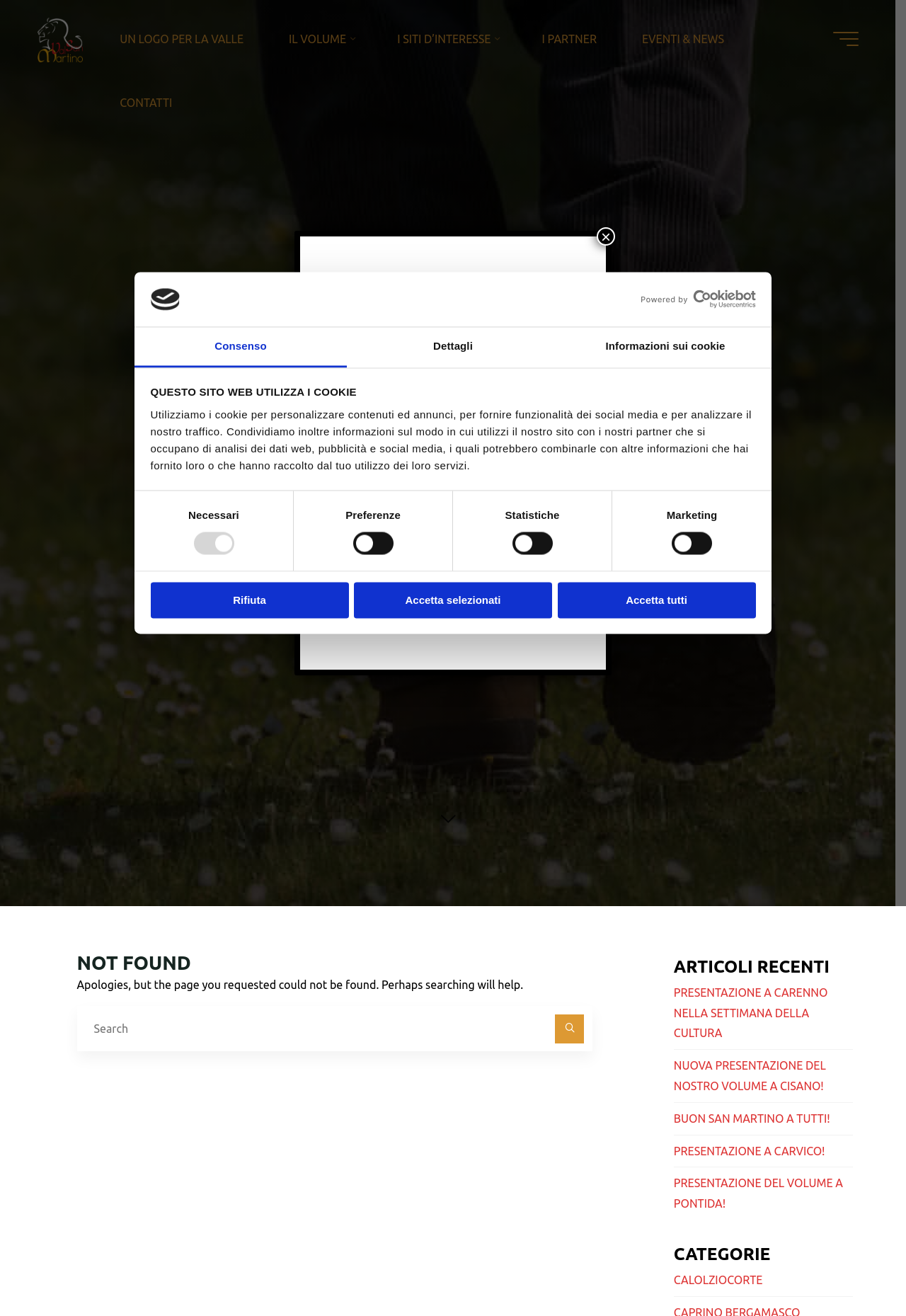Please answer the following question as detailed as possible based on the image: 
What is the text of the button to close the dialog?

I looked at the dialog section and found the button to close it, which has the text 'Chiudi'.